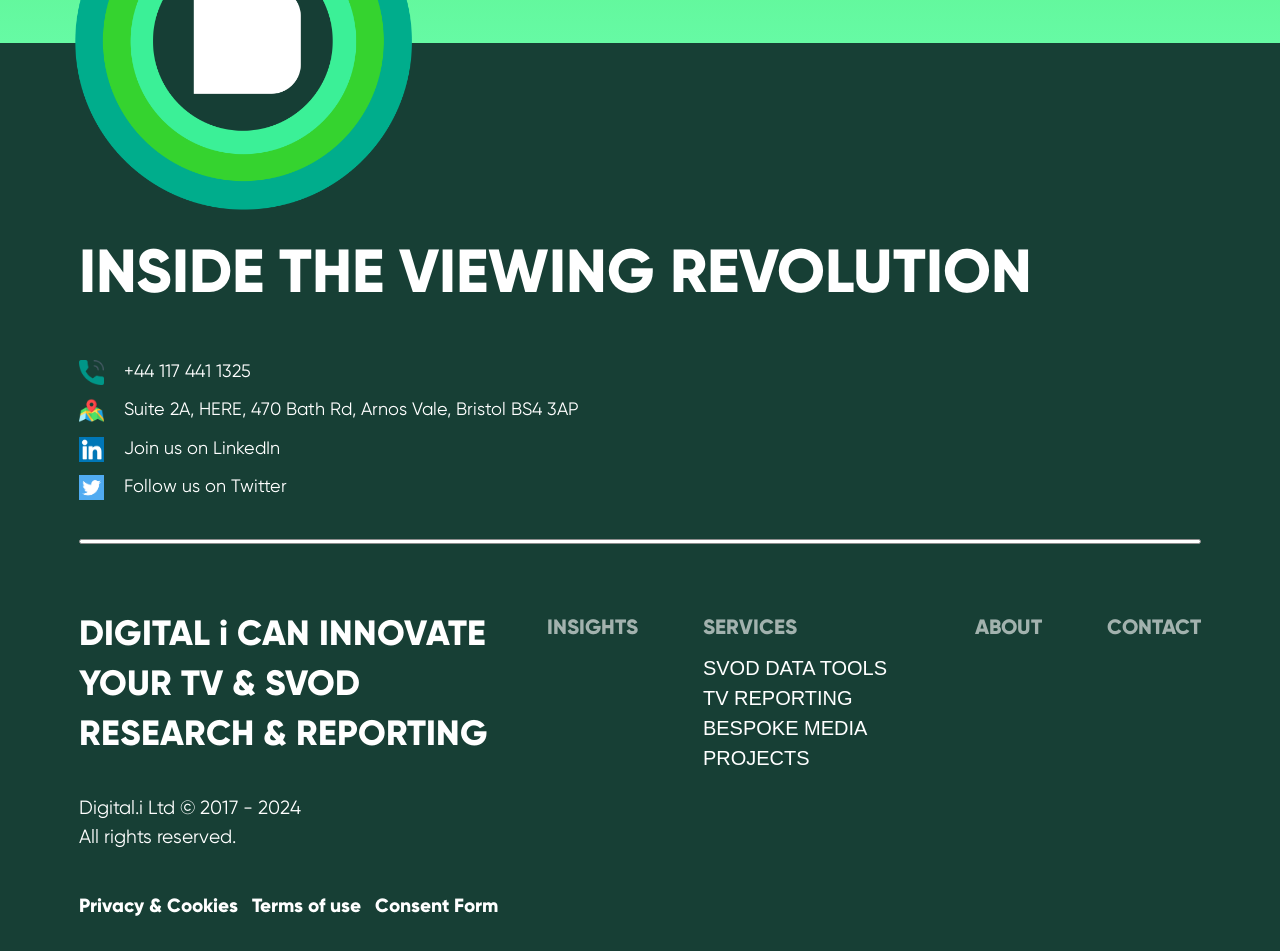Determine the bounding box coordinates of the clickable region to execute the instruction: "View INSIGHTS". The coordinates should be four float numbers between 0 and 1, denoted as [left, top, right, bottom].

[0.427, 0.645, 0.498, 0.673]